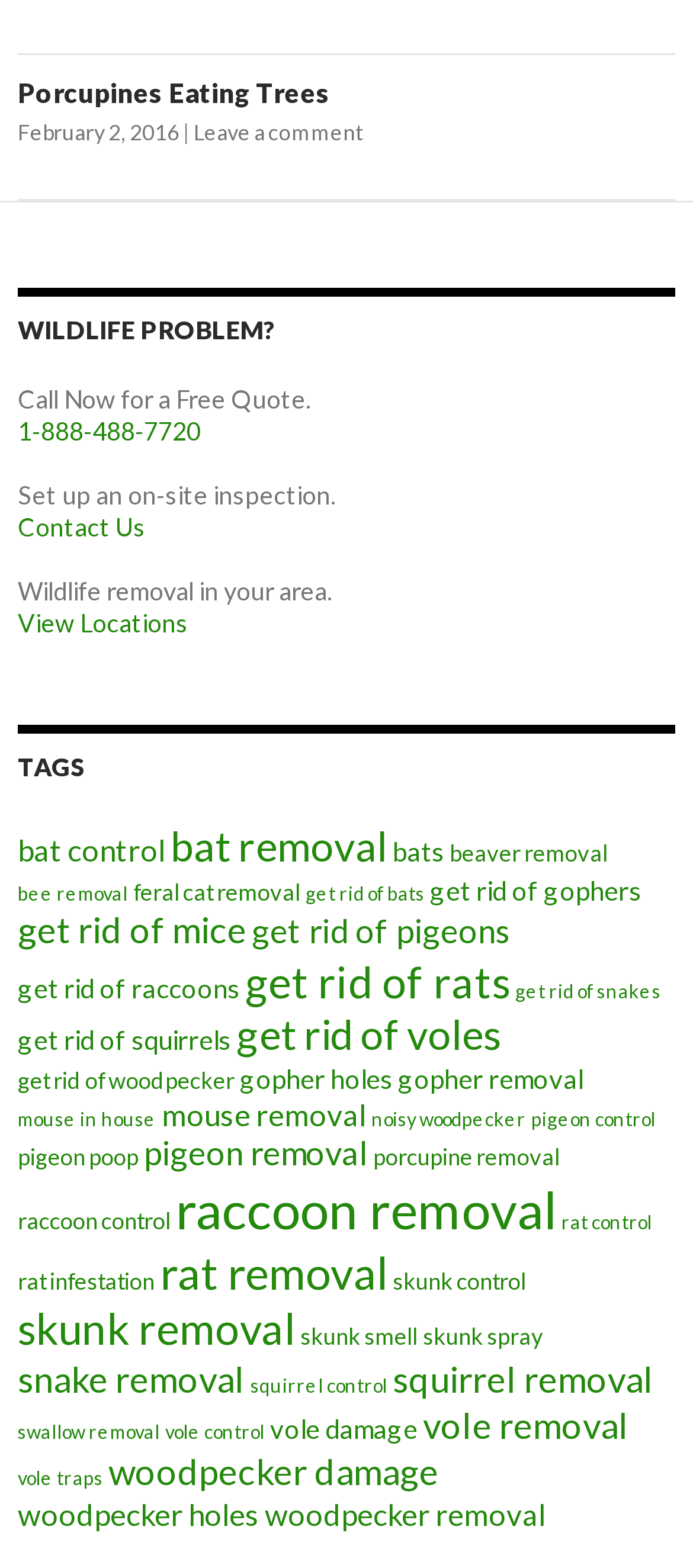Indicate the bounding box coordinates of the element that must be clicked to execute the instruction: "View locations for wildlife removal". The coordinates should be given as four float numbers between 0 and 1, i.e., [left, top, right, bottom].

[0.026, 0.387, 0.272, 0.407]